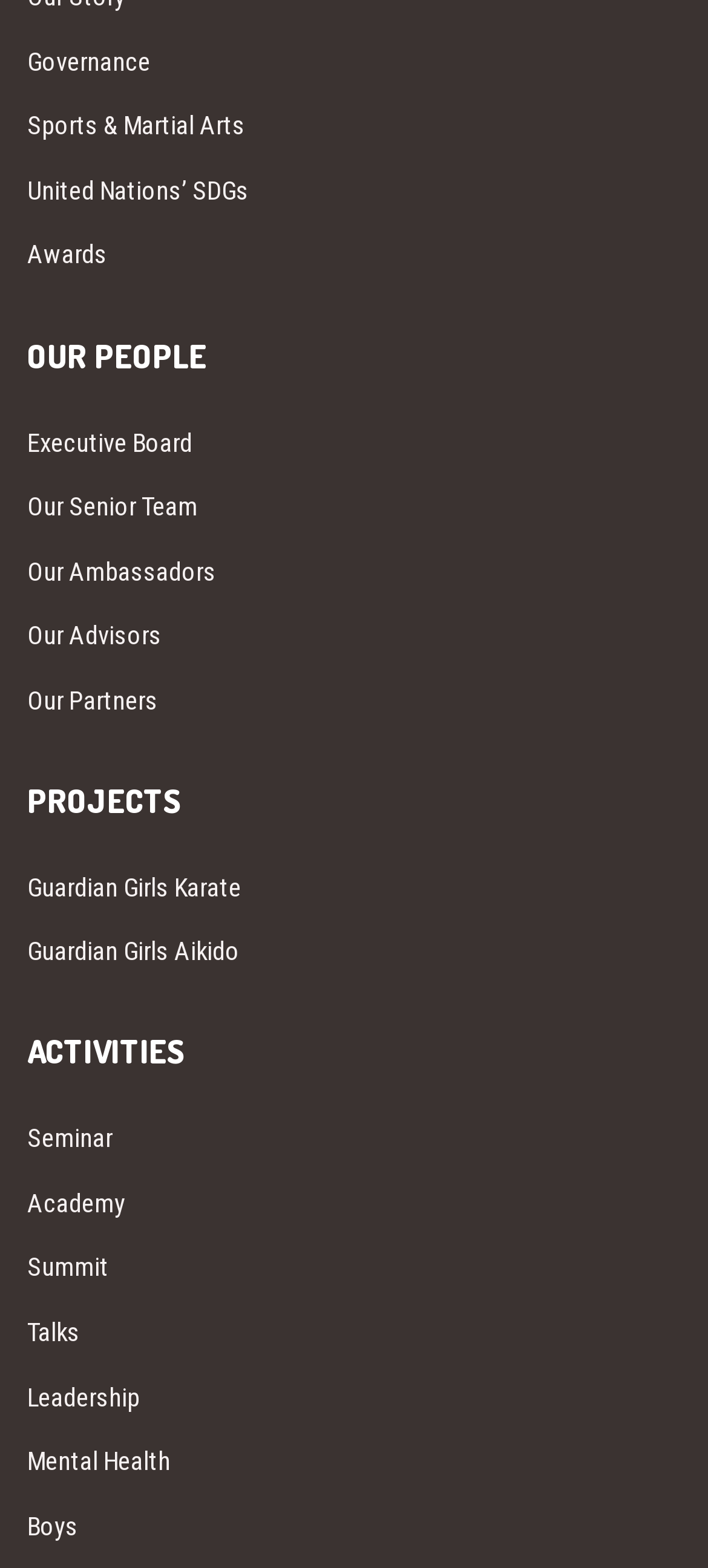Find the bounding box coordinates for the area that must be clicked to perform this action: "Click on Governance".

[0.038, 0.019, 0.962, 0.06]